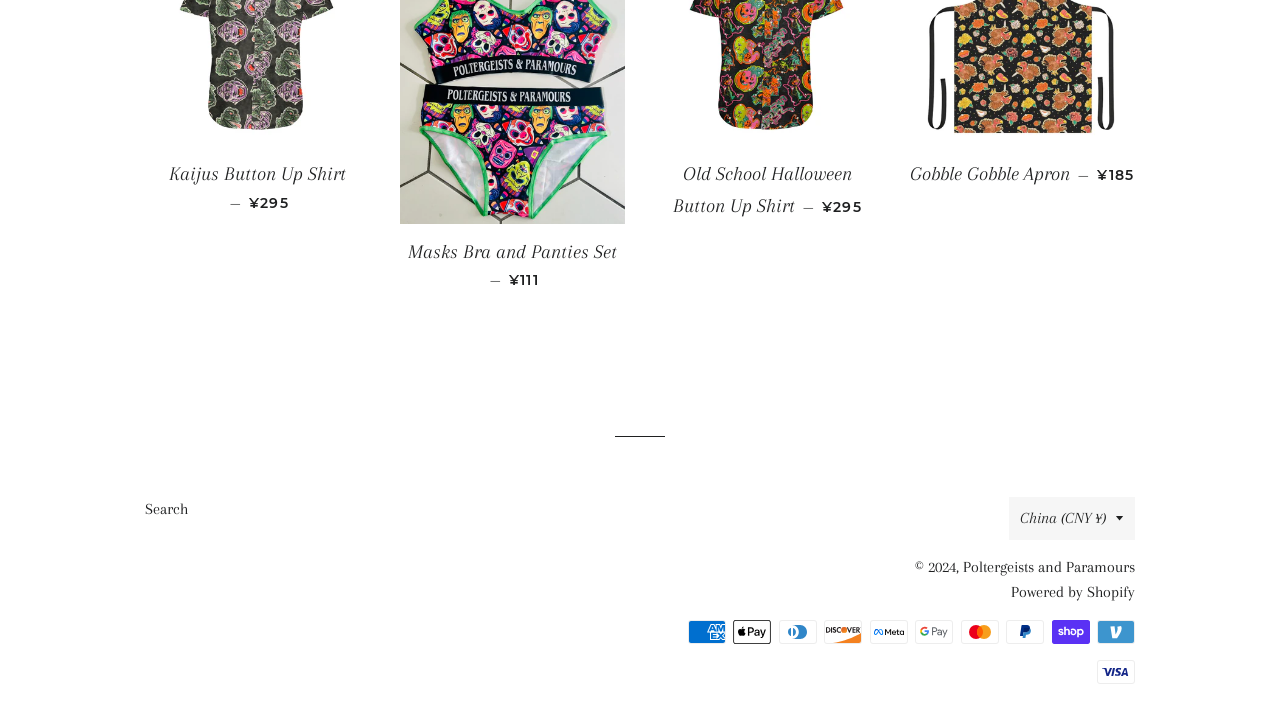Point out the bounding box coordinates of the section to click in order to follow this instruction: "Click the 'Mastercard' payment method".

[0.75, 0.856, 0.78, 0.89]